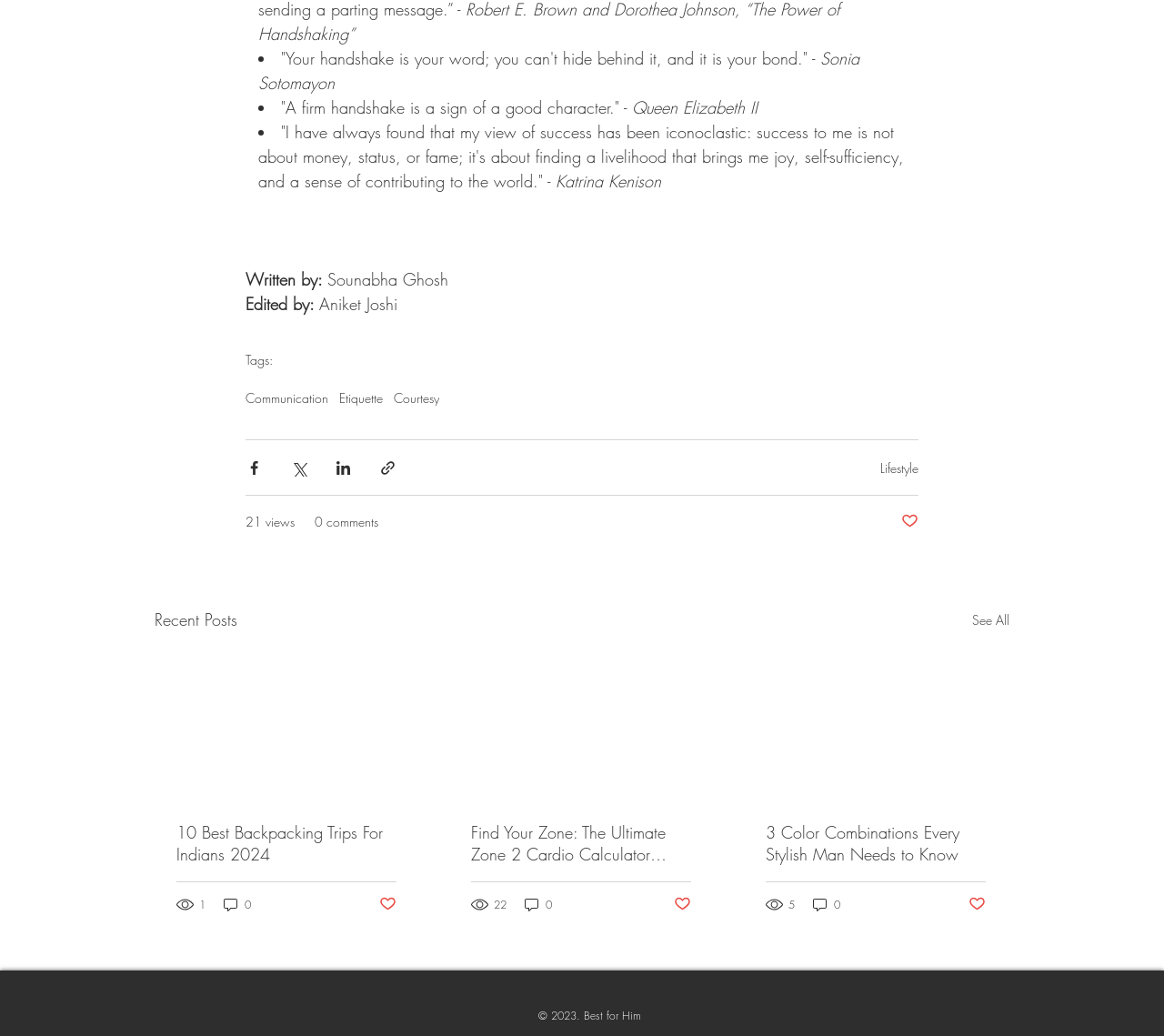Pinpoint the bounding box coordinates of the clickable element needed to complete the instruction: "Share via Twitter". The coordinates should be provided as four float numbers between 0 and 1: [left, top, right, bottom].

[0.249, 0.443, 0.264, 0.46]